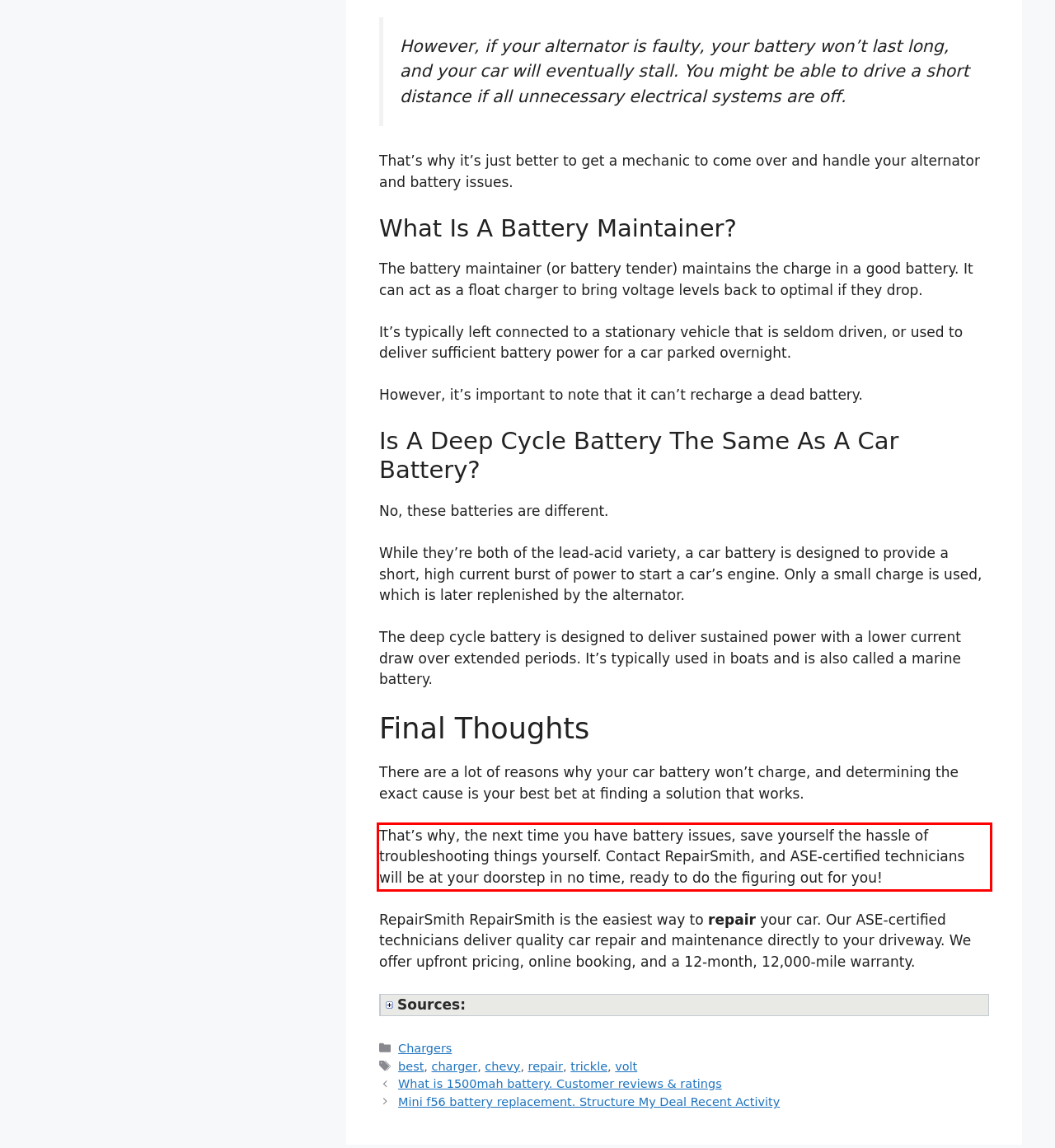You are given a screenshot with a red rectangle. Identify and extract the text within this red bounding box using OCR.

That’s why, the next time you have battery issues, save yourself the hassle of troubleshooting things yourself. Contact RepairSmith, and ASE-certified technicians will be at your doorstep in no time, ready to do the figuring out for you!